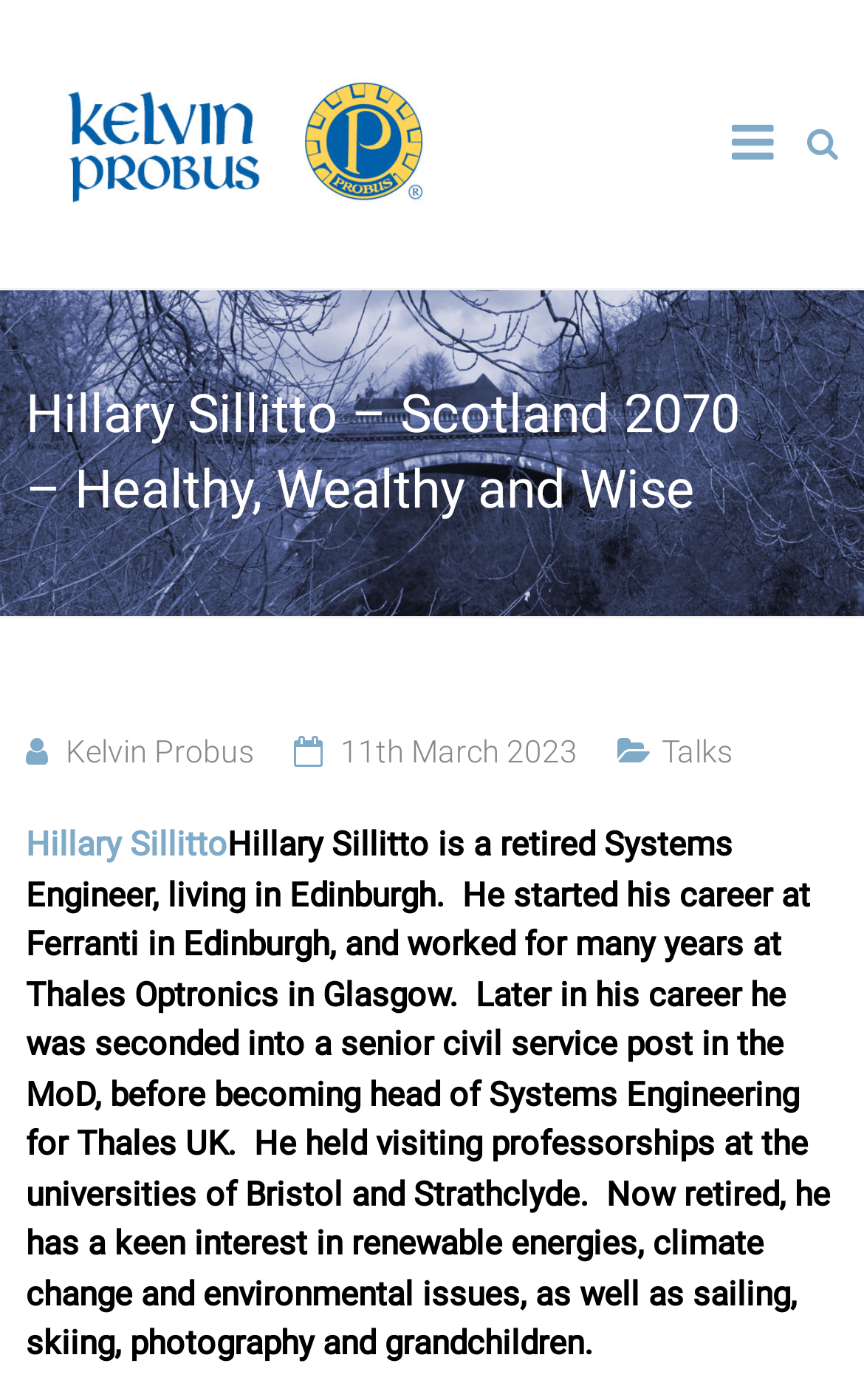Give a concise answer of one word or phrase to the question: 
What is Hillary Sillitto's profession?

Retired Systems Engineer